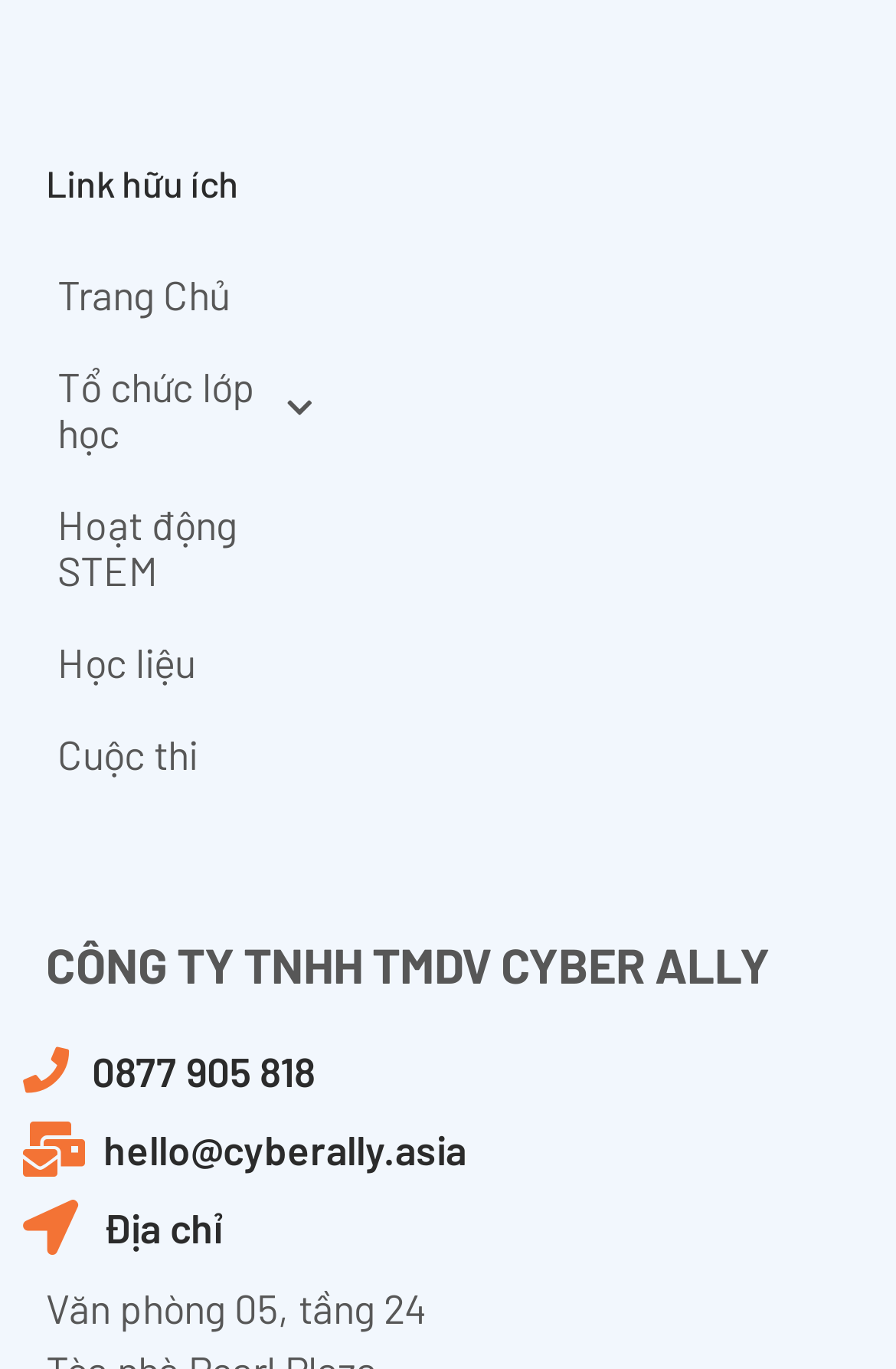What is the company name?
Provide a detailed answer to the question using information from the image.

The company name can be found at the top of the webpage, in a static text element that reads 'CÔNG TY TNHH TMDV CYBER ALLY'.